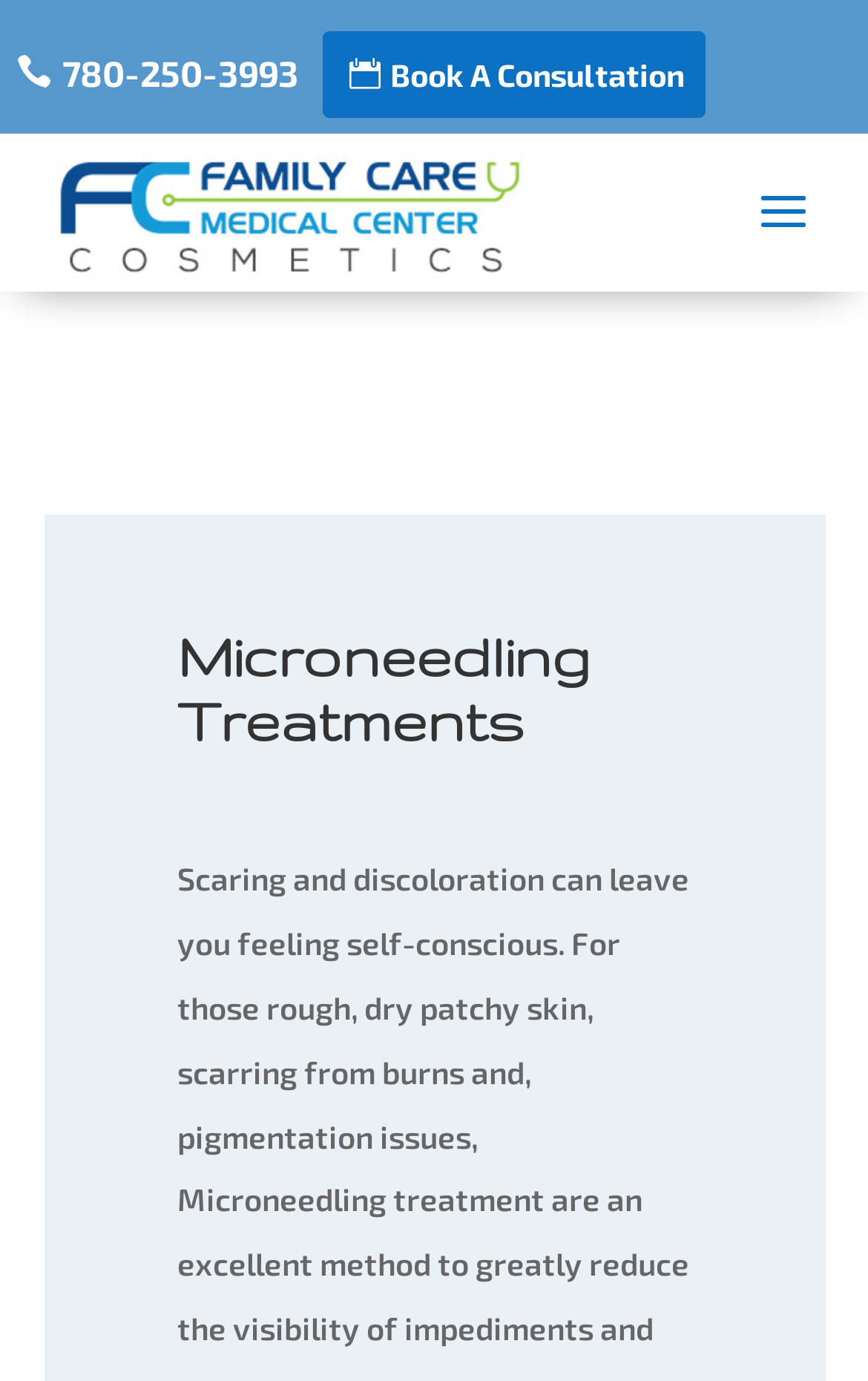Find the bounding box of the UI element described as: "Book A Consultation". The bounding box coordinates should be given as four float values between 0 and 1, i.e., [left, top, right, bottom].

[0.372, 0.023, 0.813, 0.085]